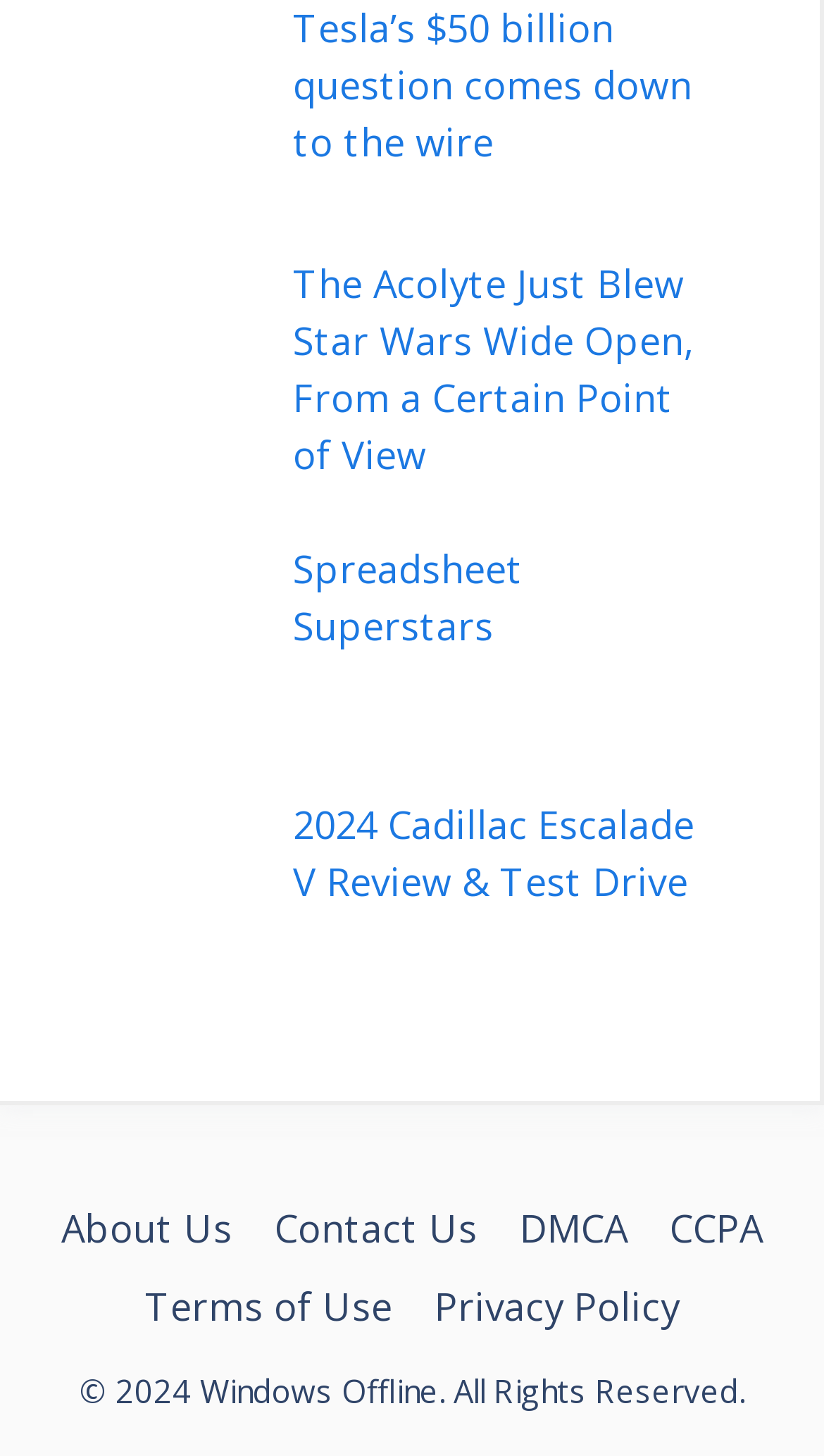Provide a one-word or short-phrase response to the question:
How many links are in the complementary section?

6